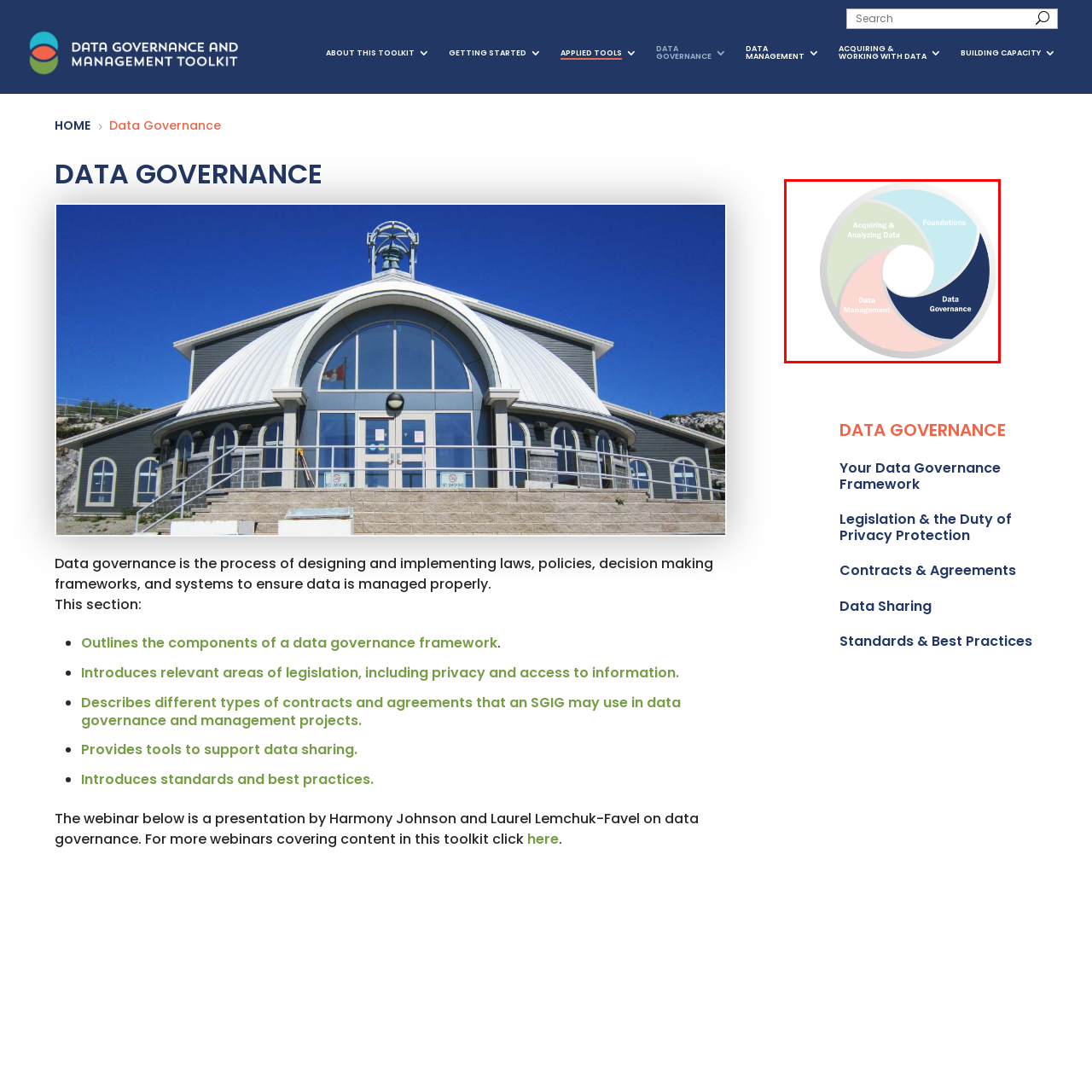Thoroughly describe the scene captured inside the red-bordered section of the image.

This image illustrates a circular diagram representing essential components of data governance. The diagram highlights four key areas: "Data Governance," "Data Management," "Acquiring & Analyzing Data," and "Foundations," each color-coded and arranged to suggest their interconnectedness. The segment labeled "Data Governance" is prominently featured in navy blue, indicating its central role and importance. The visual structure emphasizes how these elements work collaboratively to form a comprehensive framework for effective data governance and management practices.